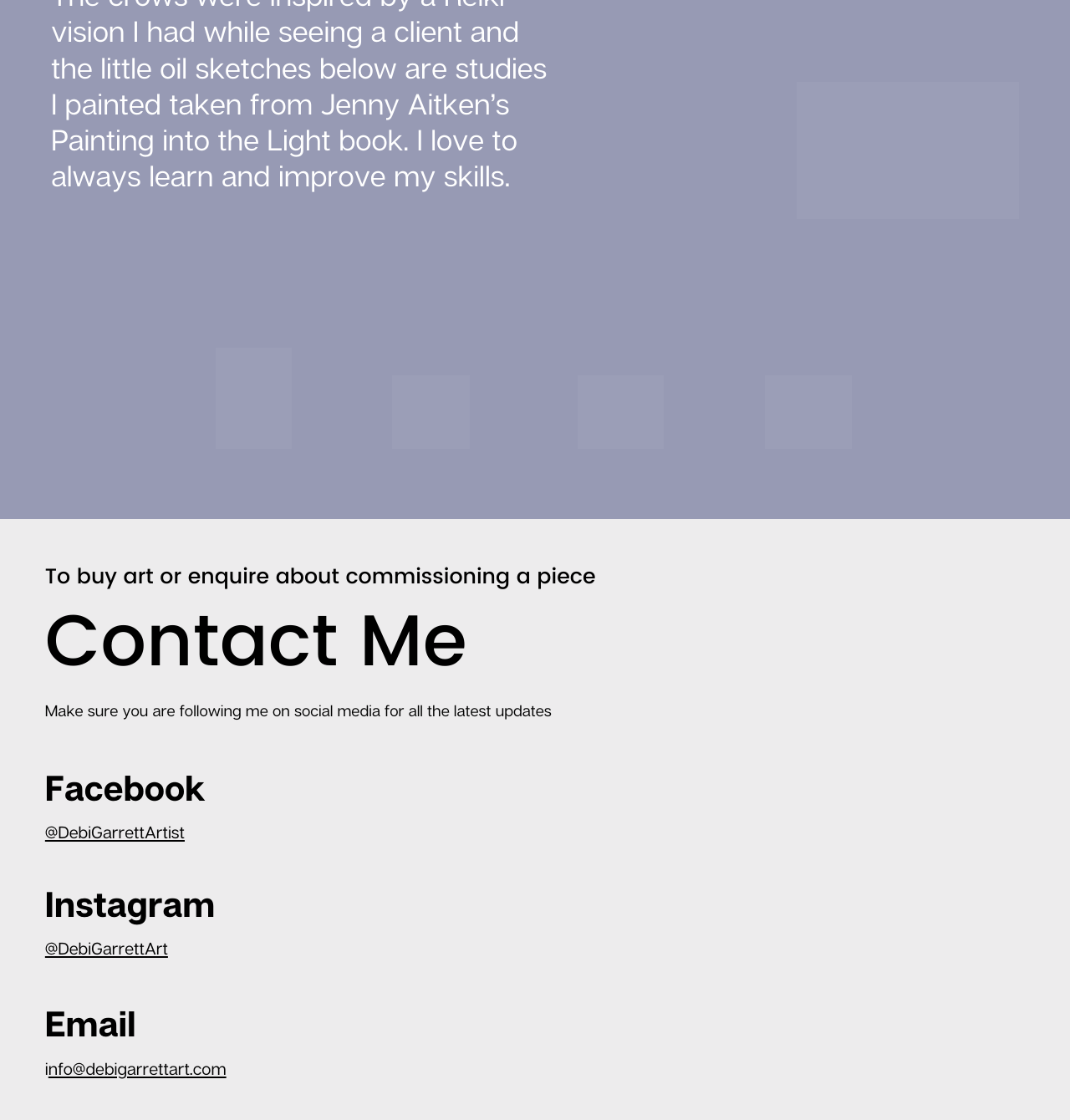How many social media platforms are mentioned?
Answer the question using a single word or phrase, according to the image.

3